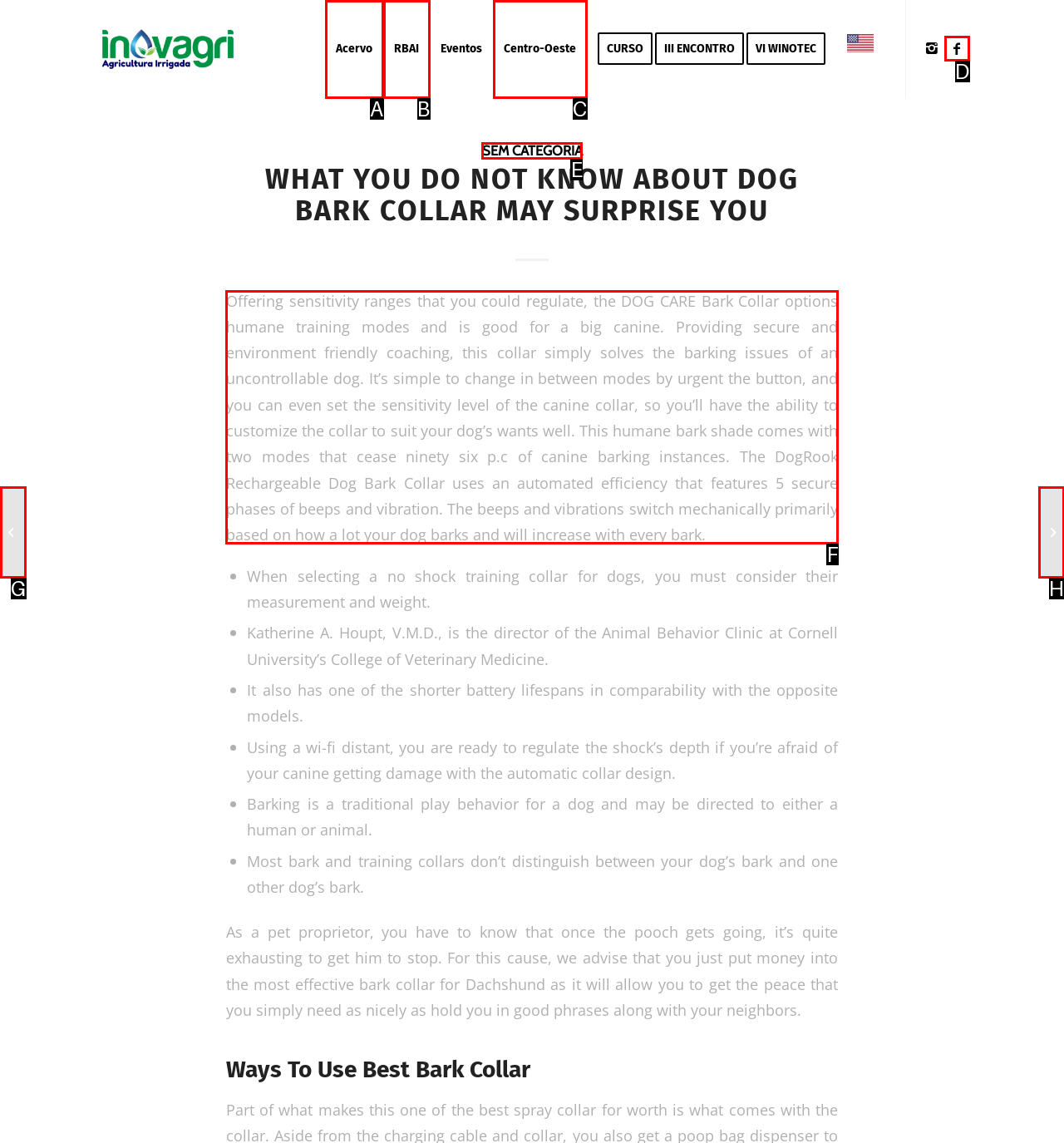Tell me the letter of the UI element I should click to accomplish the task: Read more about the DOG CARE Bark Collar based on the choices provided in the screenshot.

F